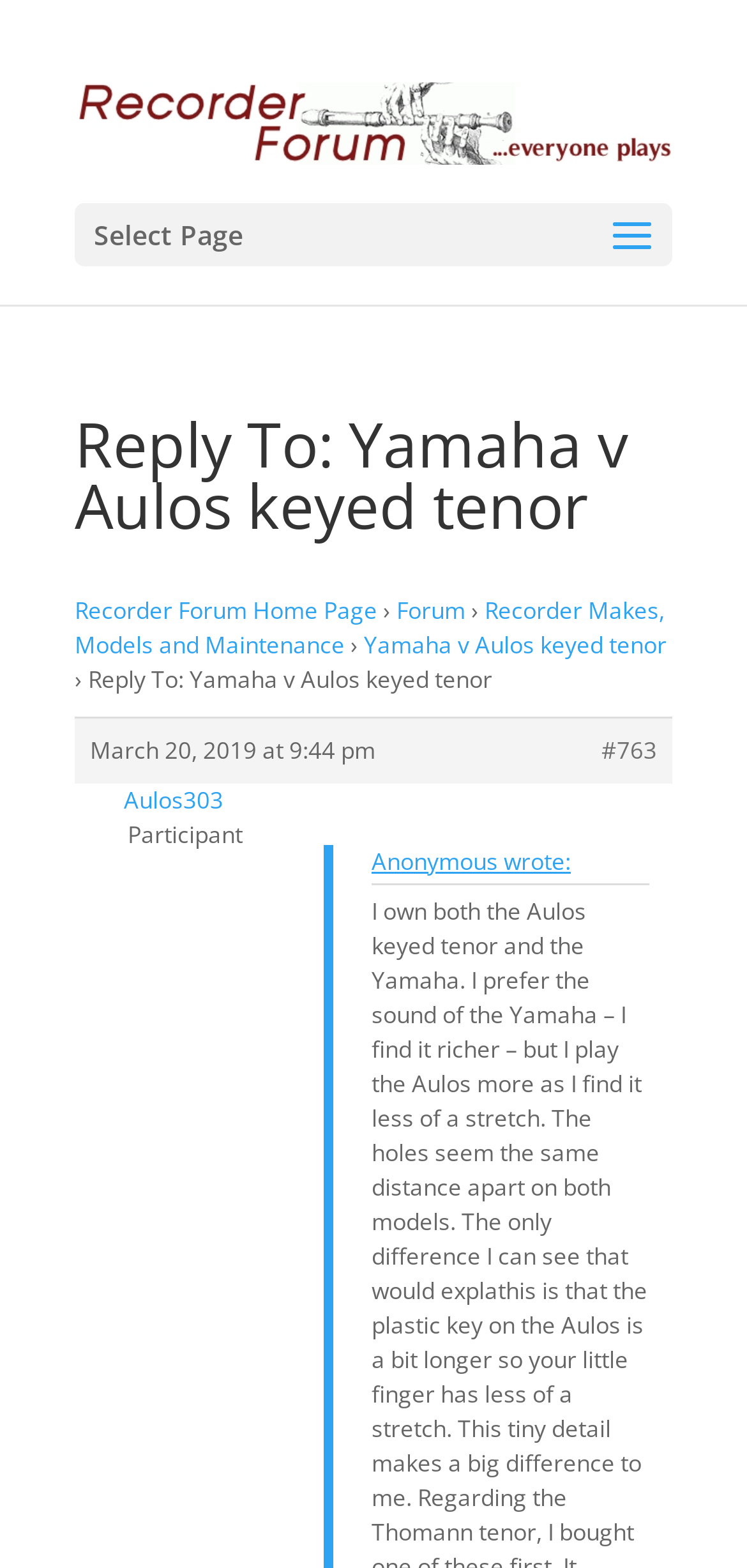How many links are there in the navigation menu?
Use the screenshot to answer the question with a single word or phrase.

4